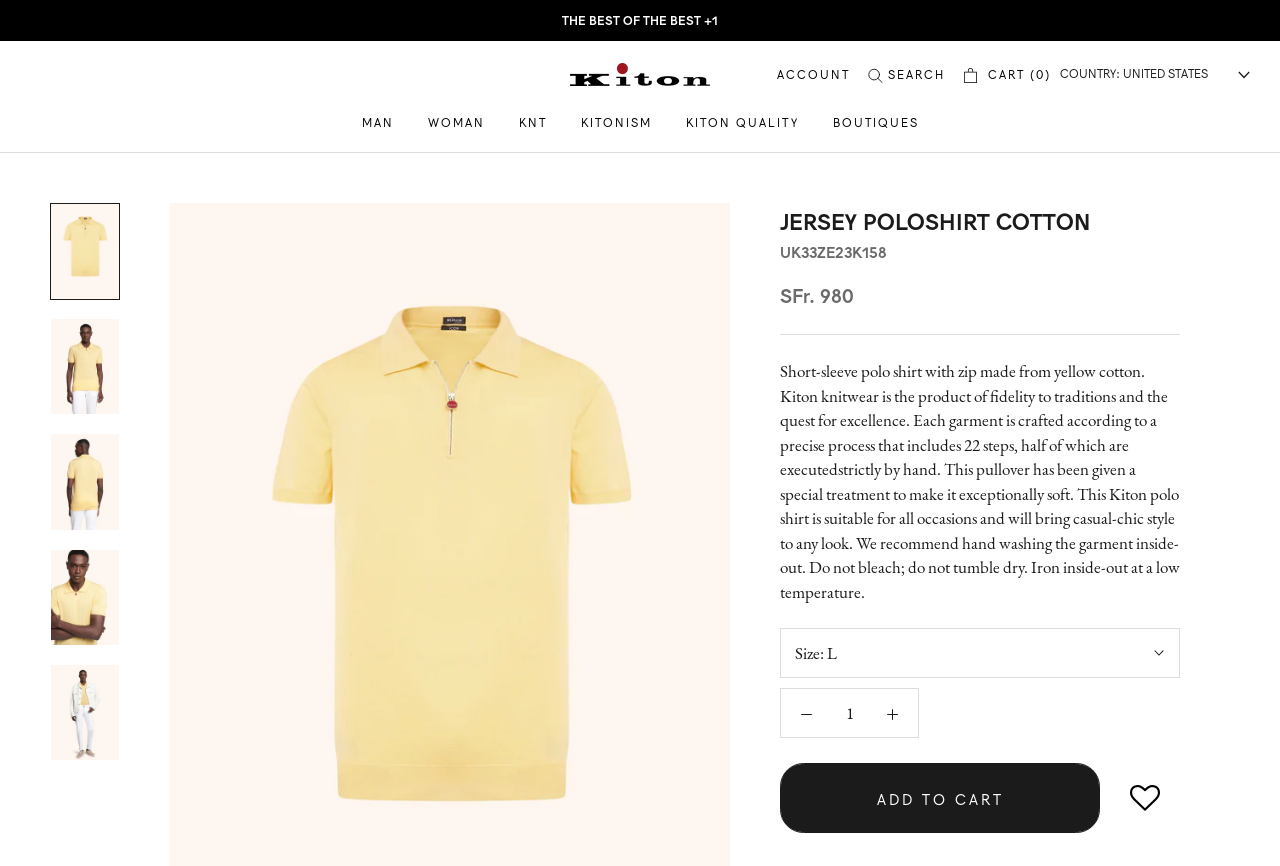How many images of the yellow jersey polo shirt are shown?
From the screenshot, provide a brief answer in one word or phrase.

5